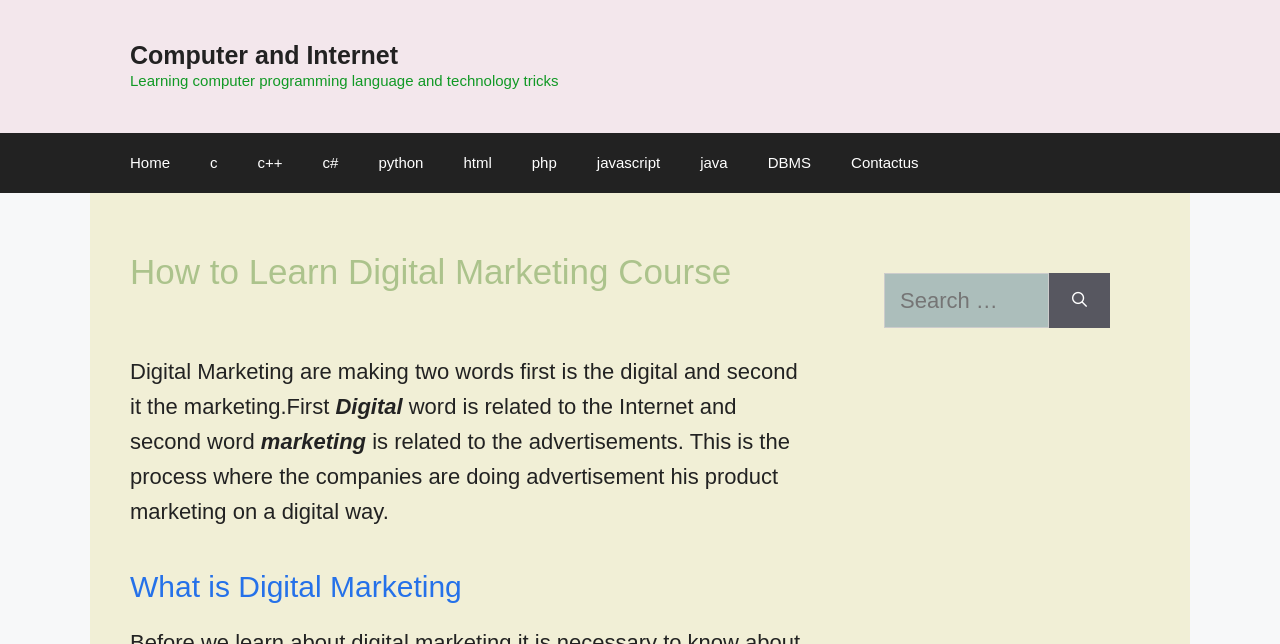Could you please study the image and provide a detailed answer to the question:
What is the purpose of Digital Marketing?

According to the webpage, Digital Marketing is 'the process where the companies are doing advertisement his product marketing on a digital way.' Therefore, the purpose of Digital Marketing is advertisement.